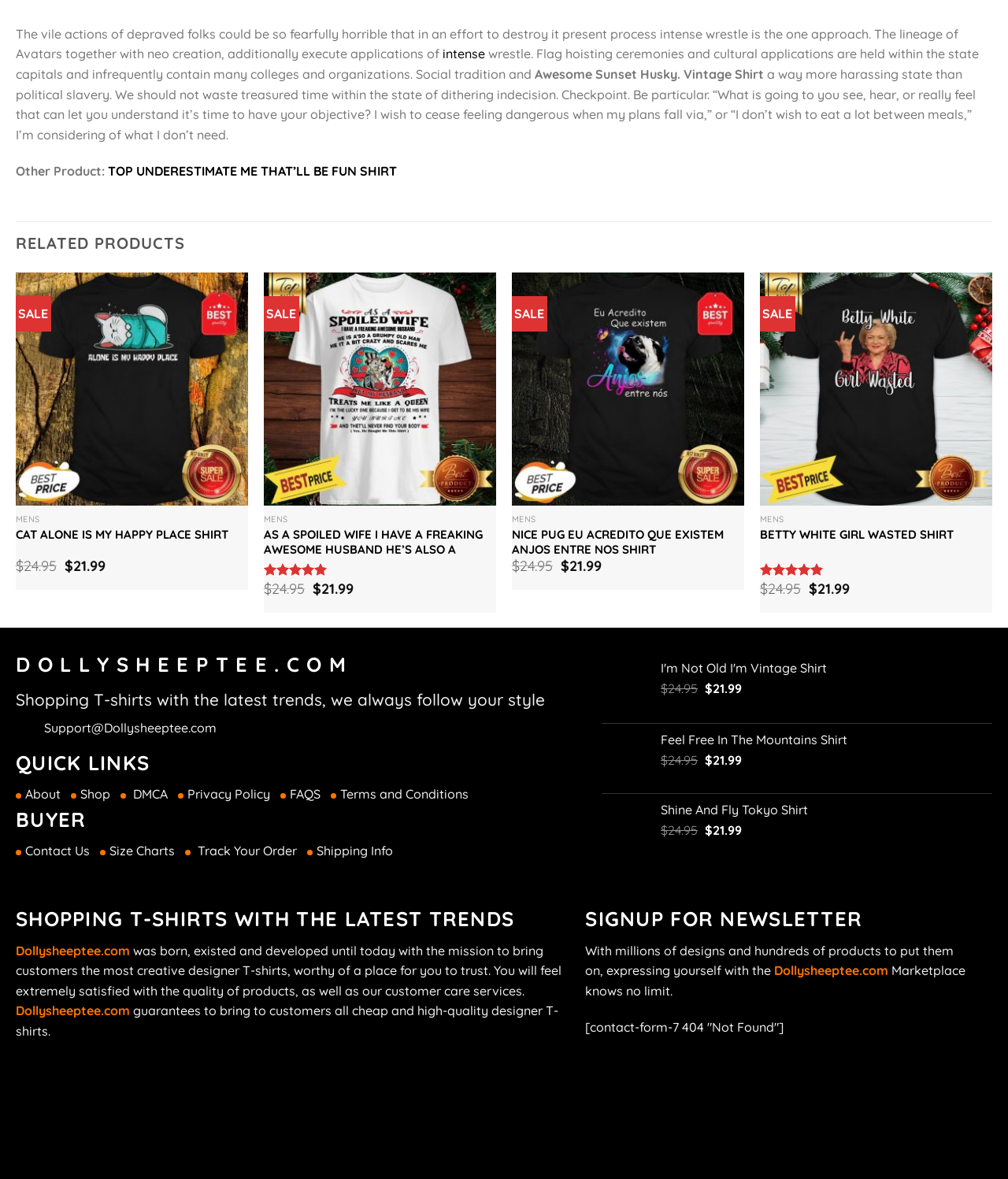Answer in one word or a short phrase: 
What is the price of the shirts?

$21.99